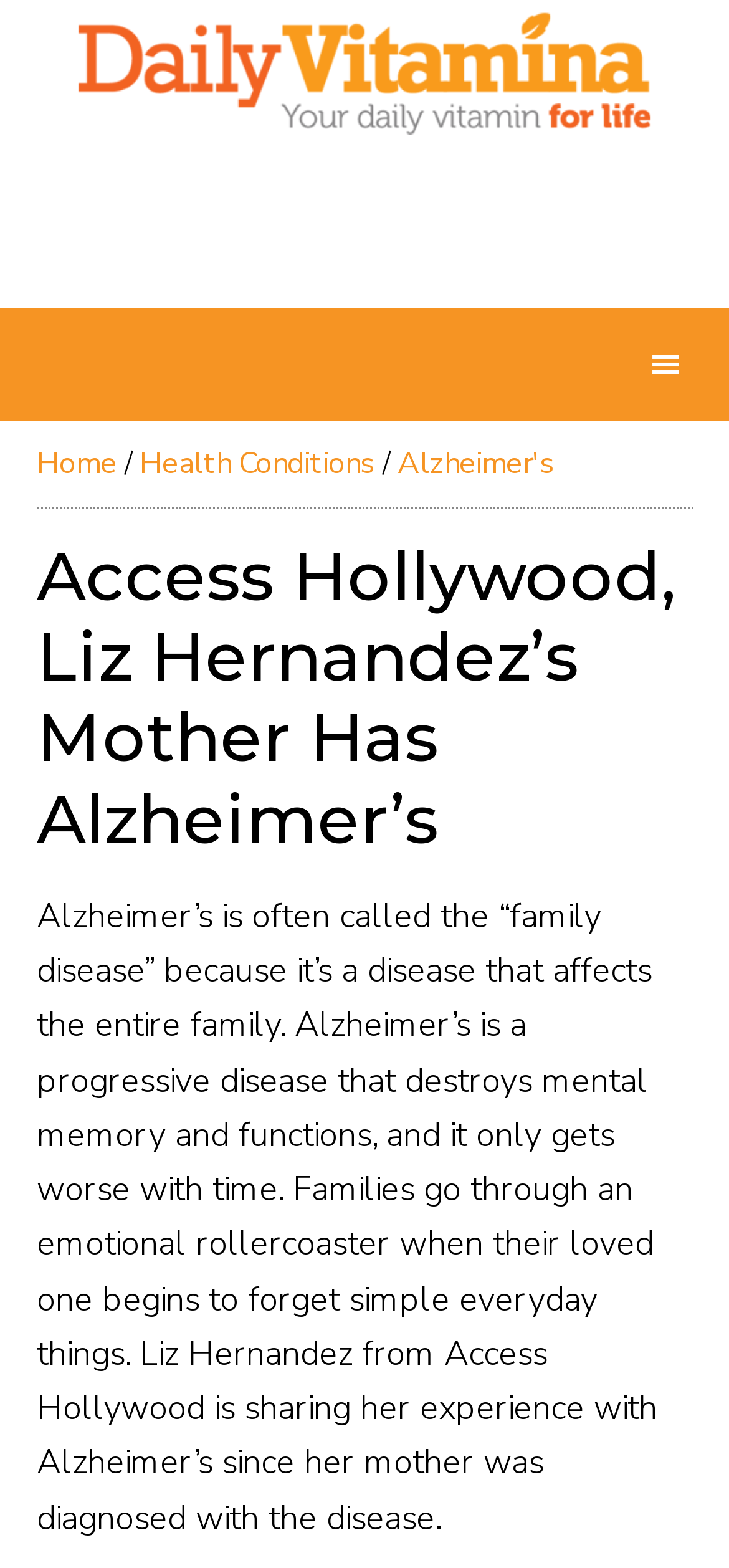Provide a one-word or one-phrase answer to the question:
What is the purpose of the article?

Sharing experience with Alzheimer's